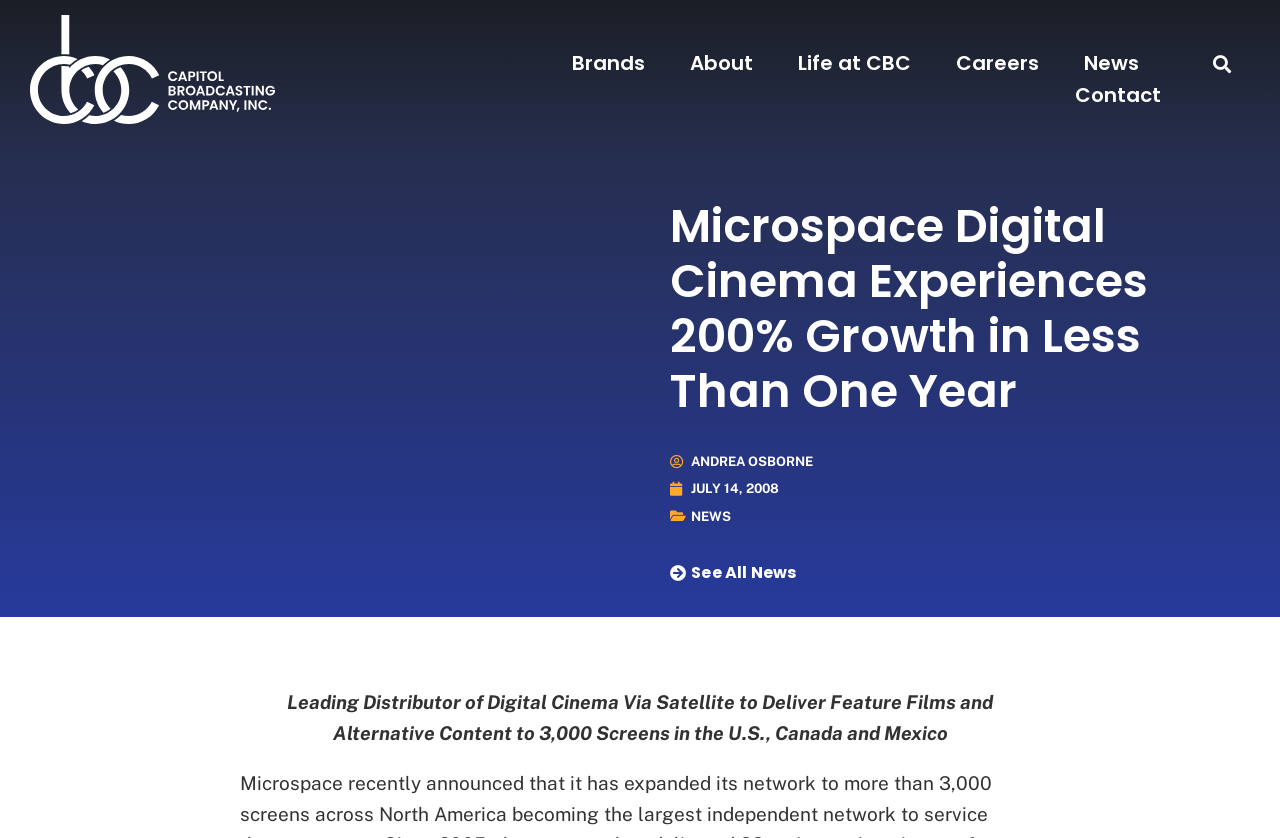Provide a short answer using a single word or phrase for the following question: 
What is the category of the news article?

NEWS